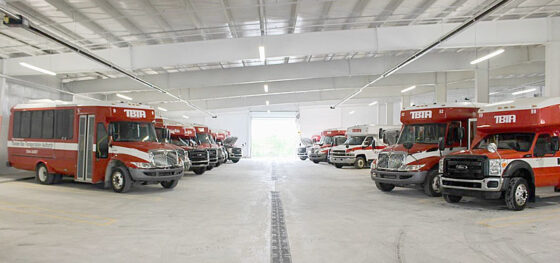Give a thorough explanation of the image.

The image showcases the interior of the Thunder Bay Transportation Authority (TBTA) bus garage, featuring a fleet of red buses neatly parked within the spacious facility. The garage is well-lit and designed for vehicle maintenance and storage, with a high ceiling and an open layout that allows for easy maneuverability. In the foreground, several TBTA buses are visible, prominently displaying the TBTA insignia. The assortment of vehicles indicates the authority's commitment to providing transportation services in Alpena, Michigan, including support for individuals with varying needs. This facility plays a crucial role in operational efficiency, ensuring that the fleet is ready to serve the community, particularly through services like Dial-A-Ride.